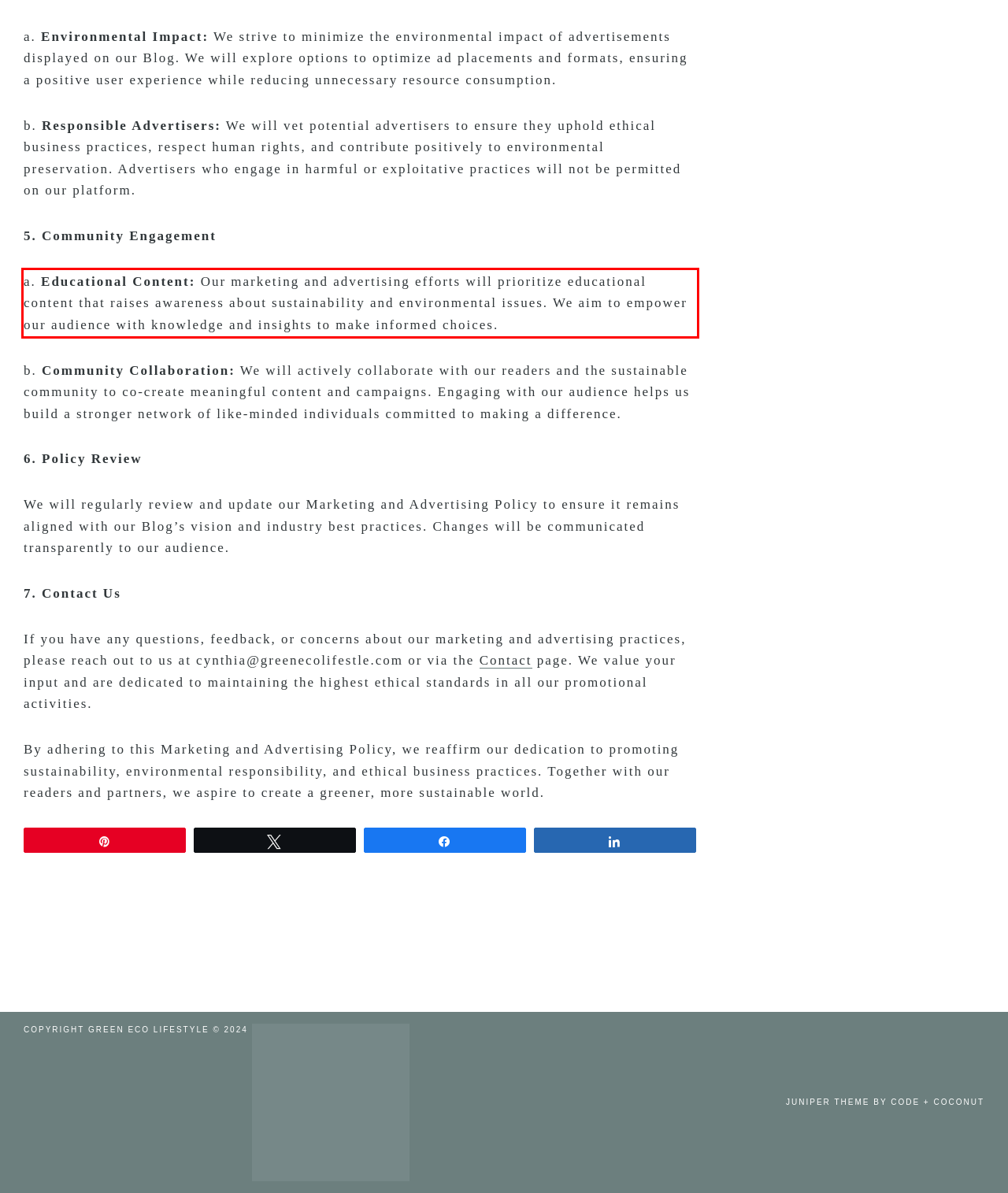You have a screenshot with a red rectangle around a UI element. Recognize and extract the text within this red bounding box using OCR.

a. Educational Content: Our marketing and advertising efforts will prioritize educational content that raises awareness about sustainability and environmental issues. We aim to empower our audience with knowledge and insights to make informed choices.